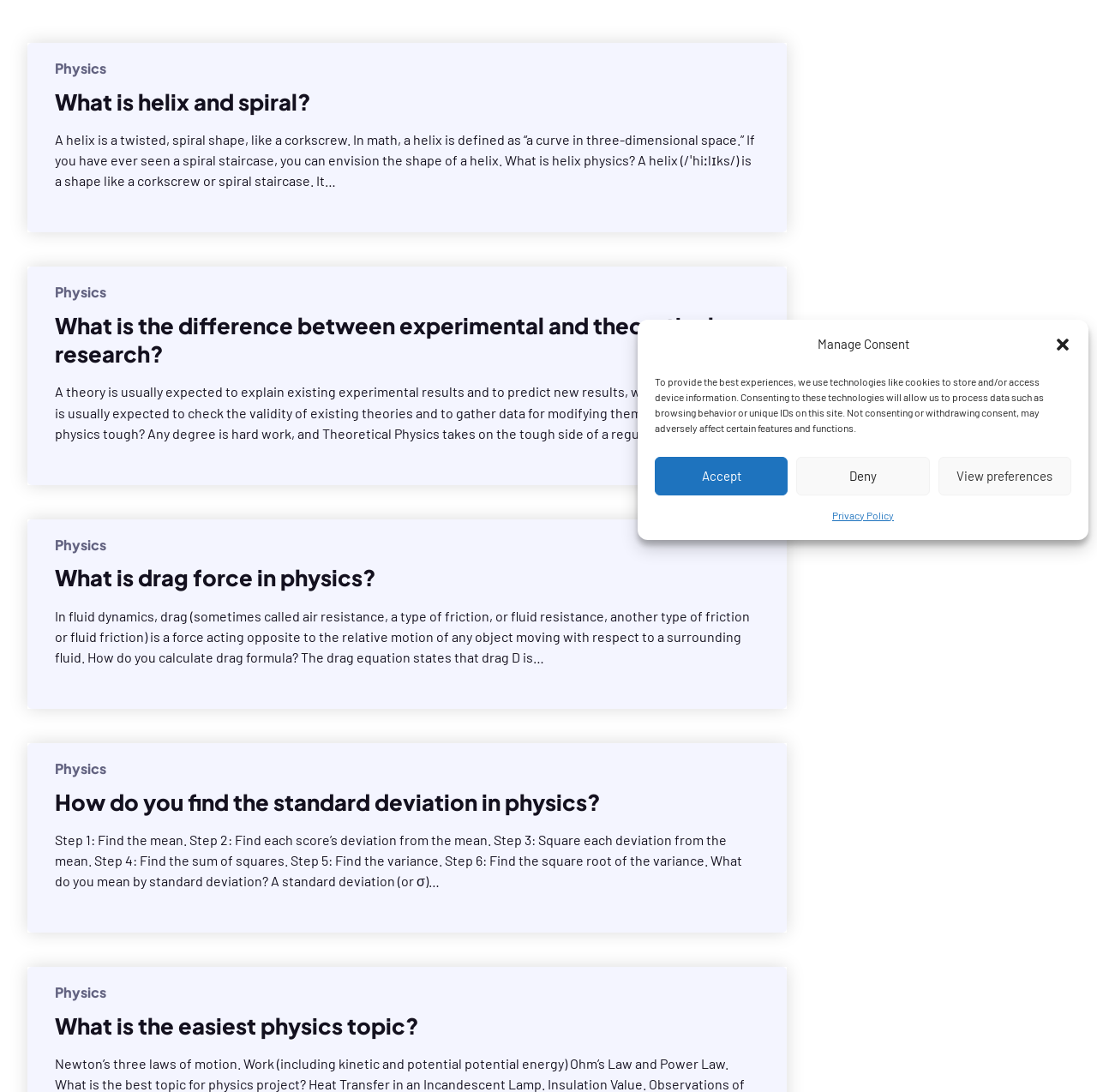Identify the bounding box for the described UI element. Provide the coordinates in (top-left x, top-left y, bottom-right x, bottom-right y) format with values ranging from 0 to 1: Physics

[0.05, 0.696, 0.097, 0.712]